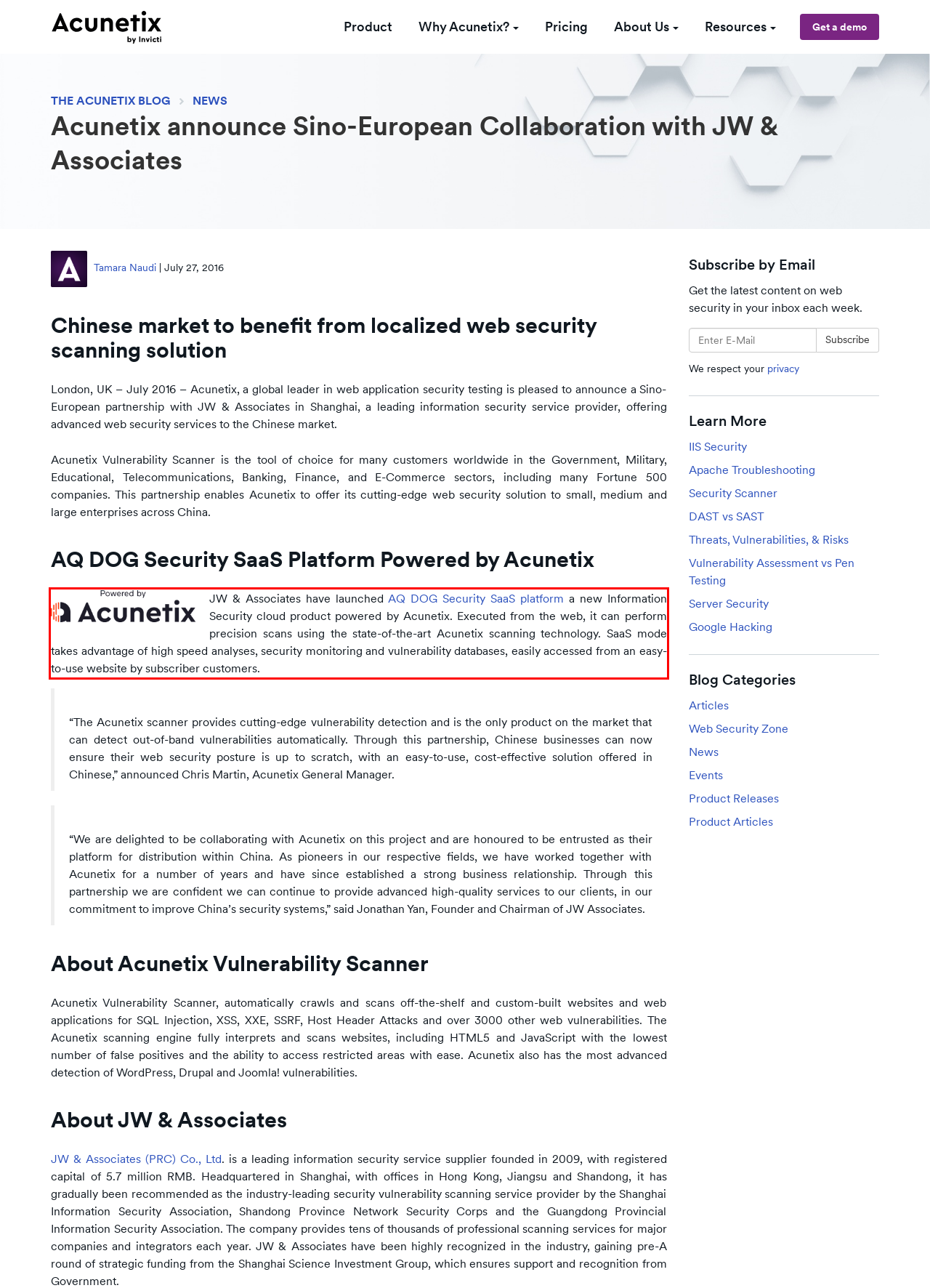You have a webpage screenshot with a red rectangle surrounding a UI element. Extract the text content from within this red bounding box.

JW & Associates have launched AQ DOG Security SaaS platform a new Information Security cloud product powered by Acunetix. Executed from the web, it can perform precision scans using the state-of-the-art Acunetix scanning technology. SaaS mode takes advantage of high speed analyses, security monitoring and vulnerability databases, easily accessed from an easy-to-use website by subscriber customers.